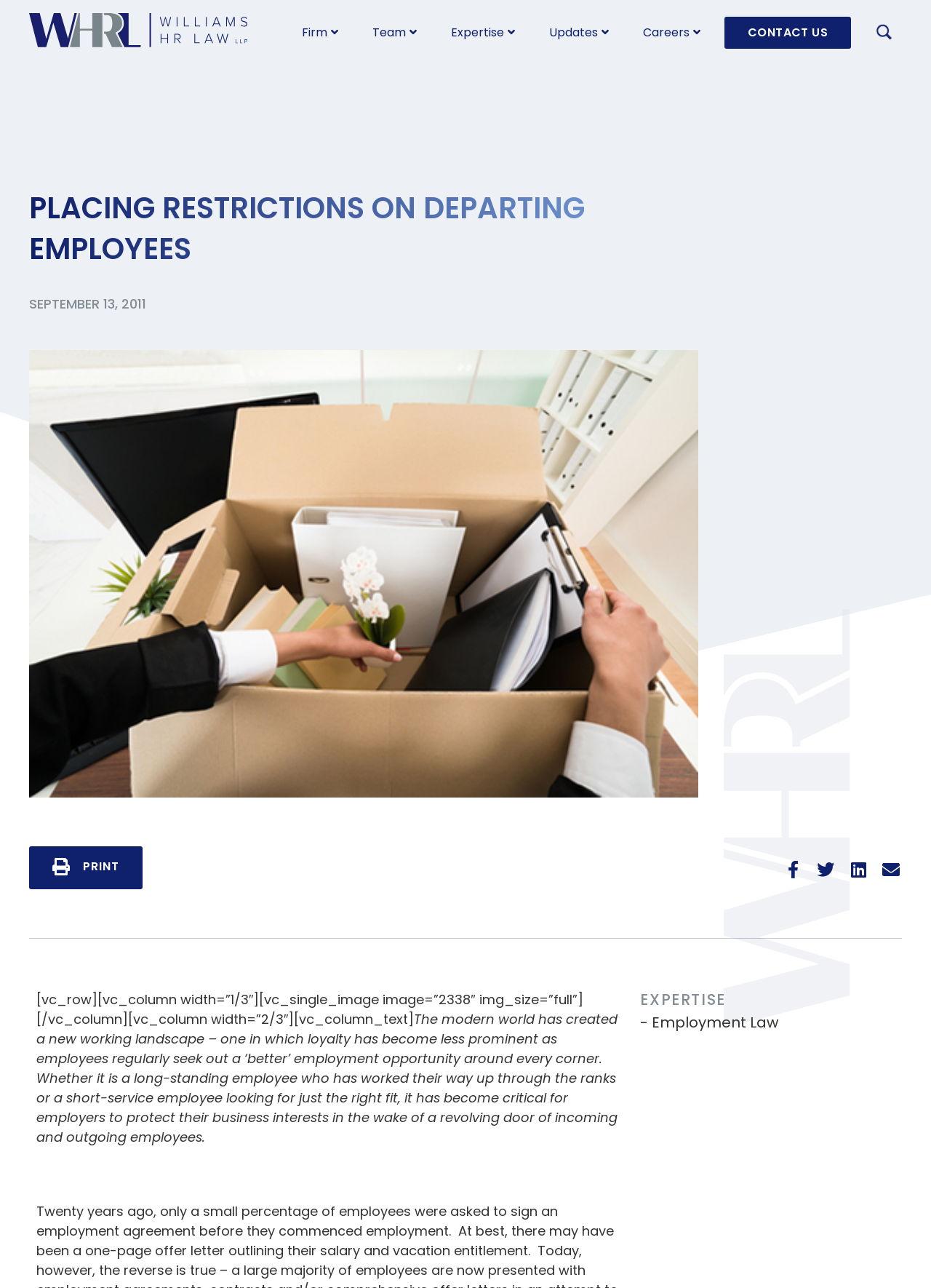Identify the bounding box coordinates of the area that should be clicked in order to complete the given instruction: "Search for something". The bounding box coordinates should be four float numbers between 0 and 1, i.e., [left, top, right, bottom].

[0.93, 0.01, 0.969, 0.038]